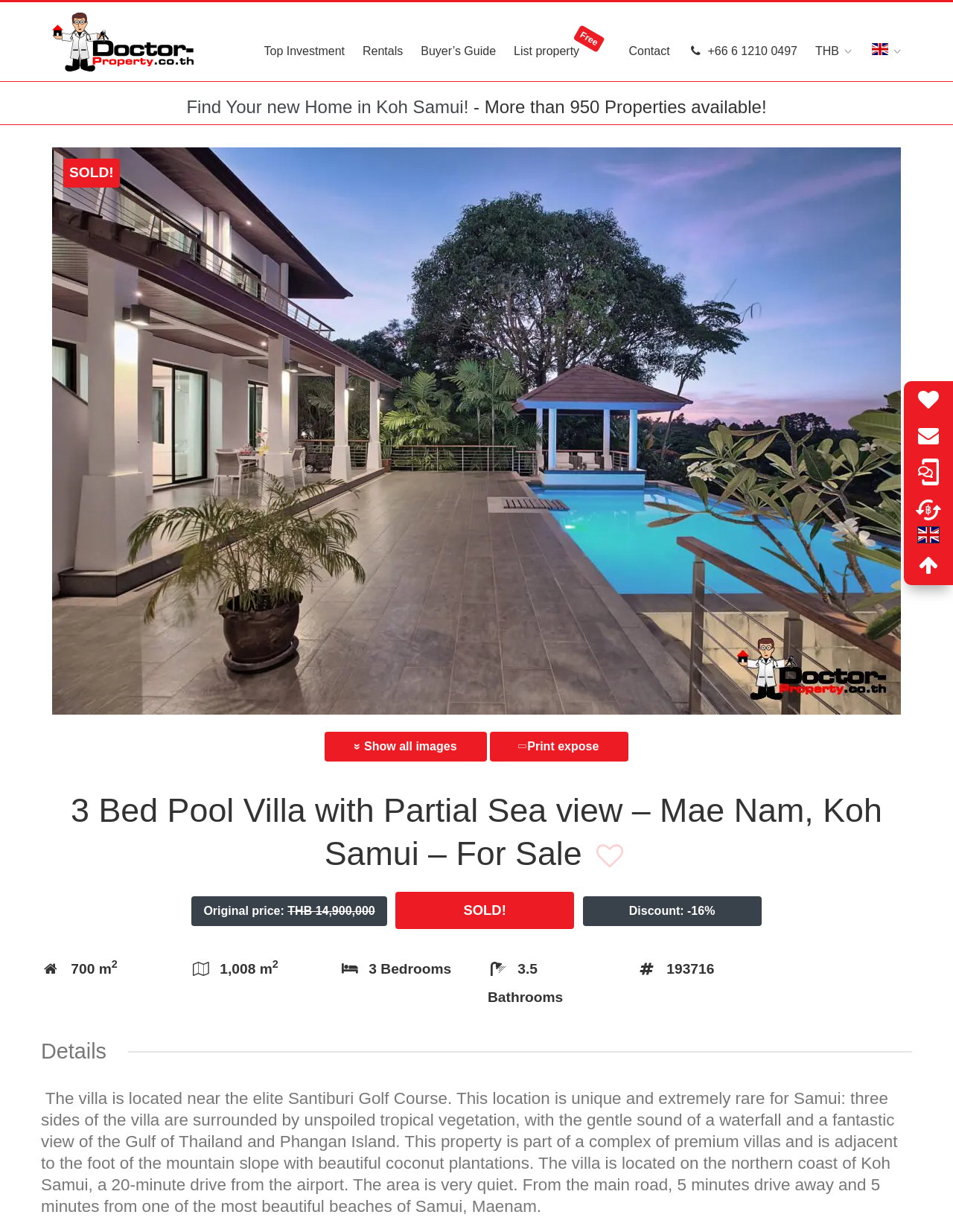Refer to the image and provide an in-depth answer to the question: 
What is the discount percentage of the villa?

The discount percentage of the villa is mentioned in the property details section, which lists 'Discount:' as '-16%'.